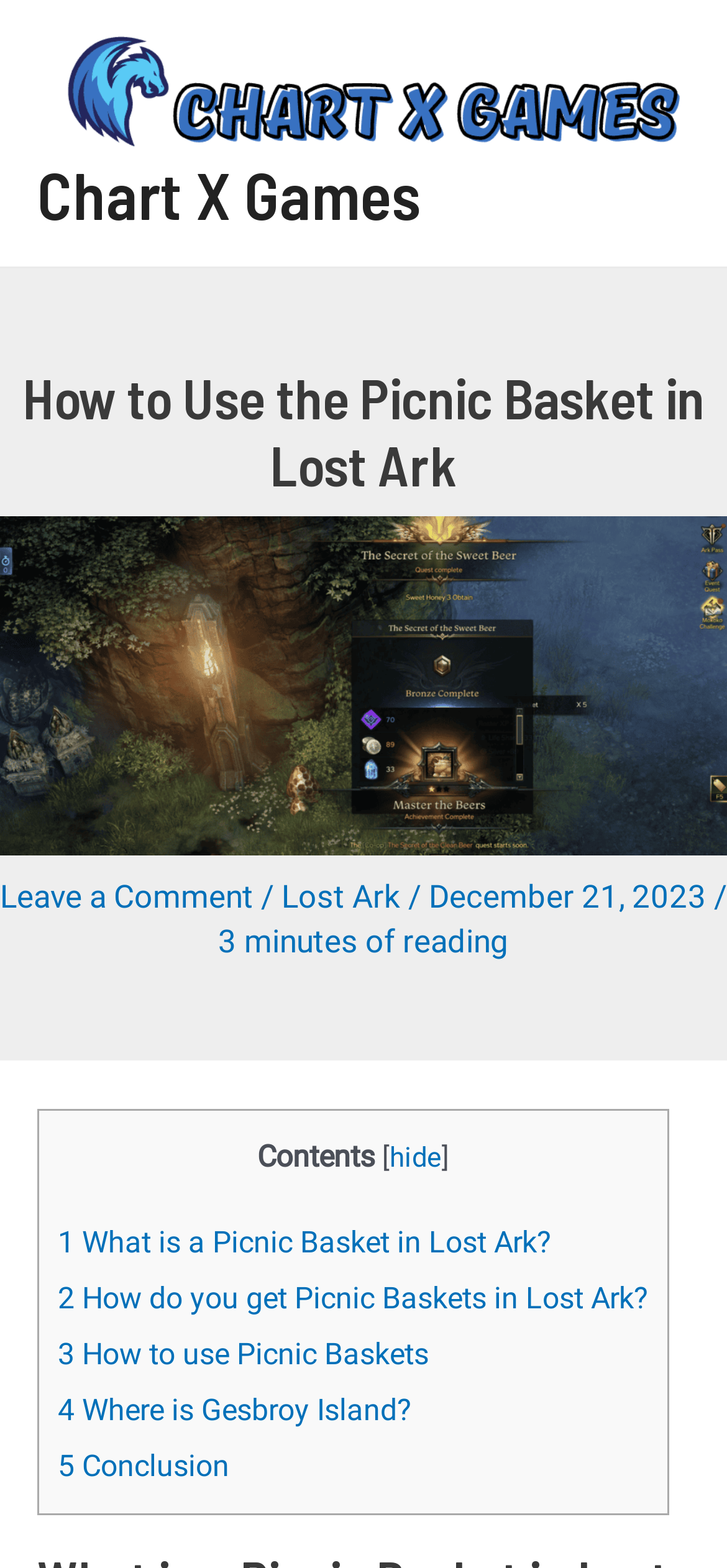What is the date mentioned in the webpage?
Provide a well-explained and detailed answer to the question.

The webpage displays 'December 21, 2023' with bounding box coordinates [0.59, 0.56, 0.982, 0.583], indicating that the date mentioned in the webpage is December 21, 2023.